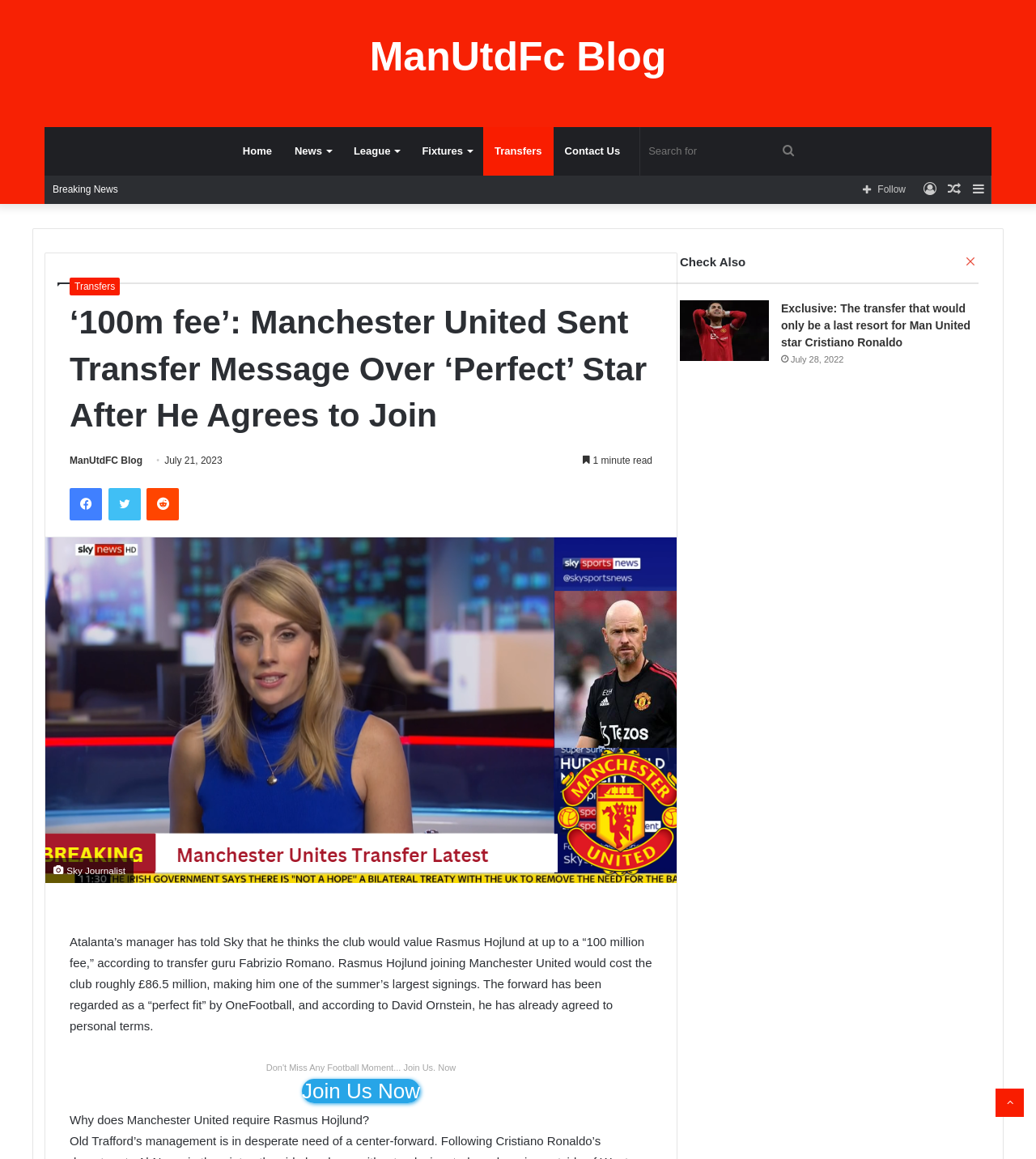From the webpage screenshot, identify the region described by Join Us Now. Provide the bounding box coordinates as (top-left x, top-left y, bottom-right x, bottom-right y), with each value being a floating point number between 0 and 1.

[0.291, 0.931, 0.405, 0.952]